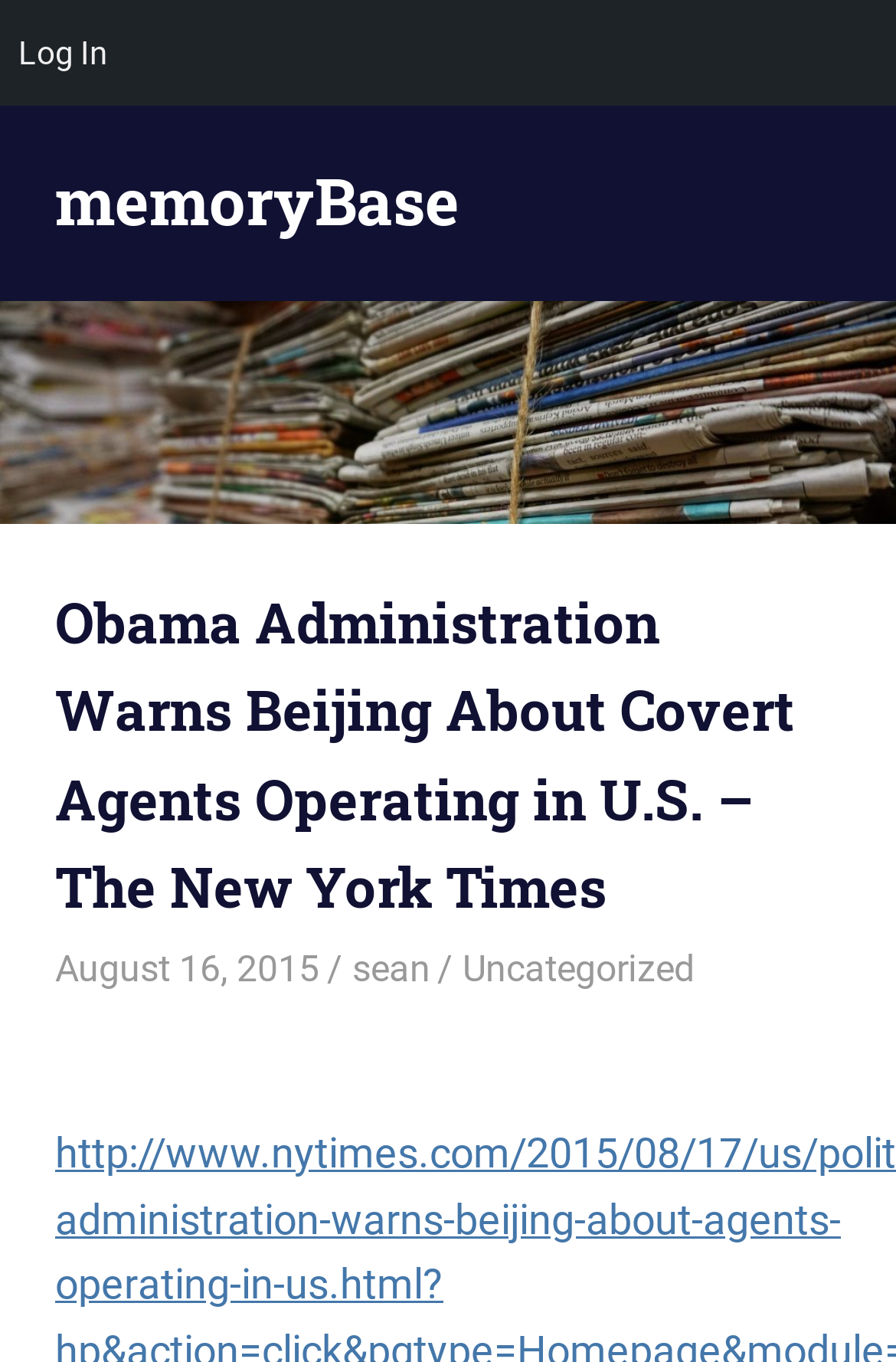Based on the image, please elaborate on the answer to the following question:
What is the category of the article?

I found the category of the article by looking at the link element with the text 'Uncategorized' which is located below the article title and is likely to be the category of the article.